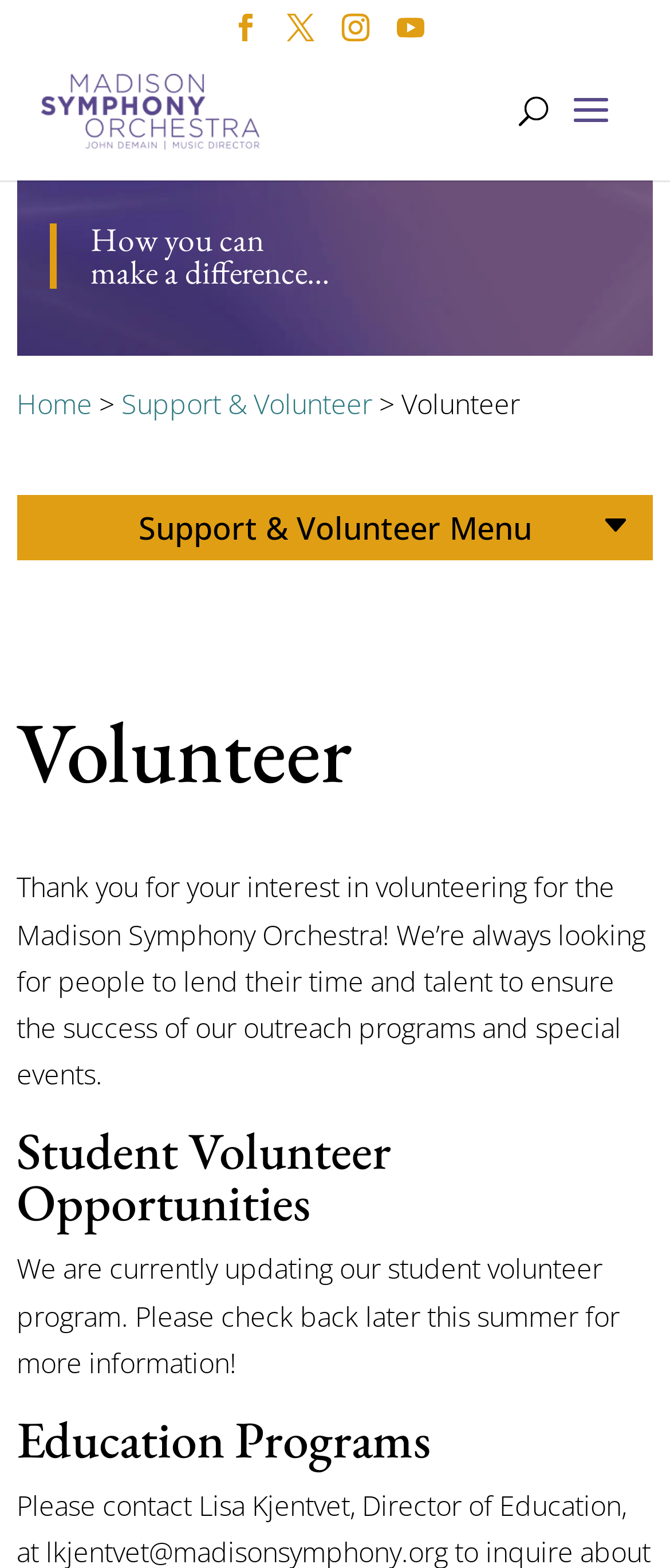Find the bounding box of the web element that fits this description: "alt="The Madison Symphony Orchestra"".

[0.01, 0.057, 0.386, 0.081]